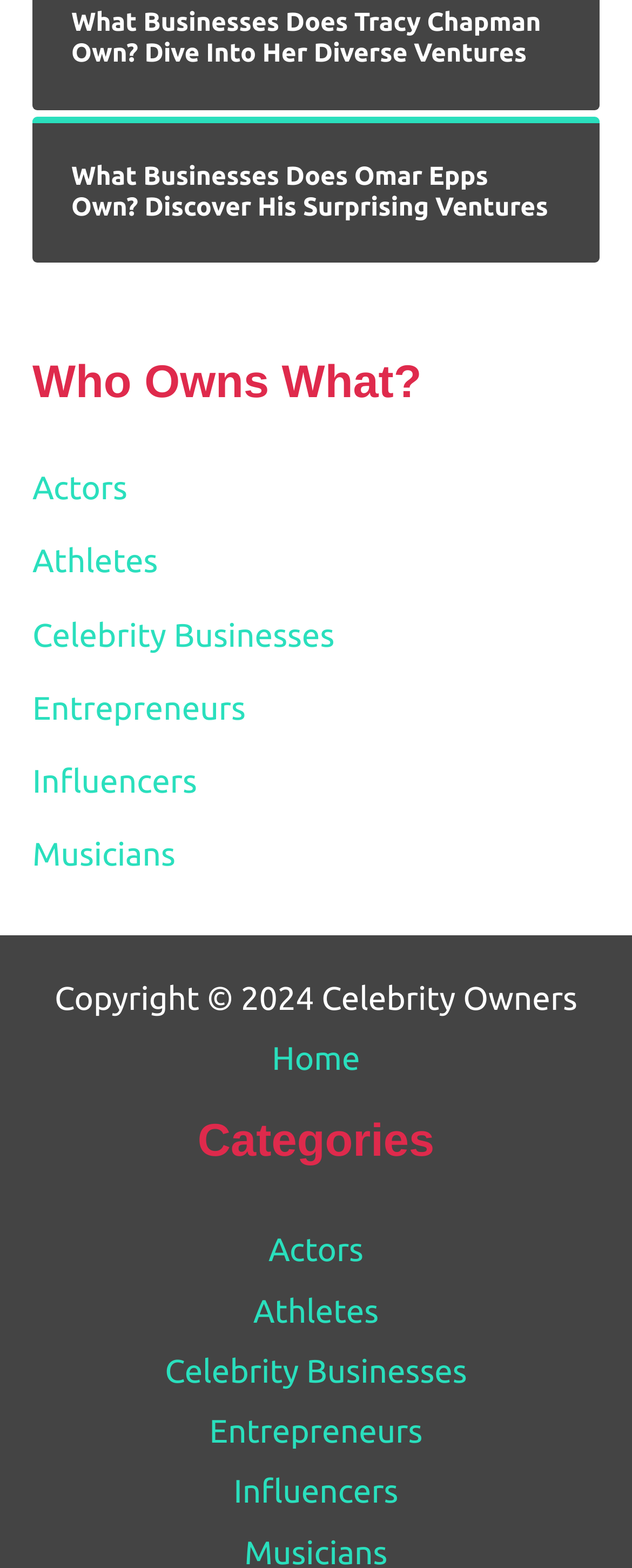Use a single word or phrase to respond to the question:
What is the purpose of the 'Who Owns What?' section?

To provide information on celebrity businesses